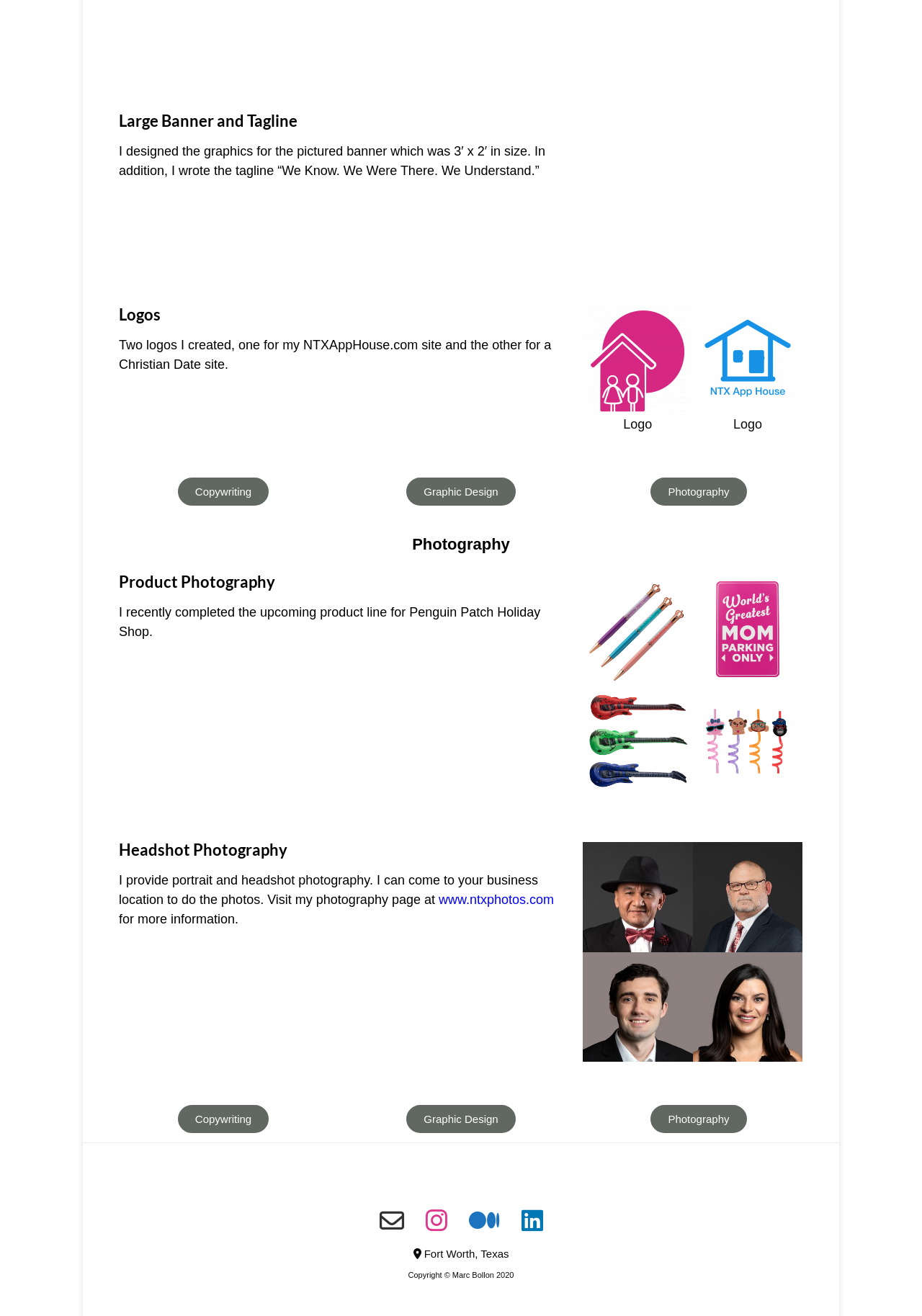Respond with a single word or phrase for the following question: 
What is the location of the photographer?

Fort Worth, Texas